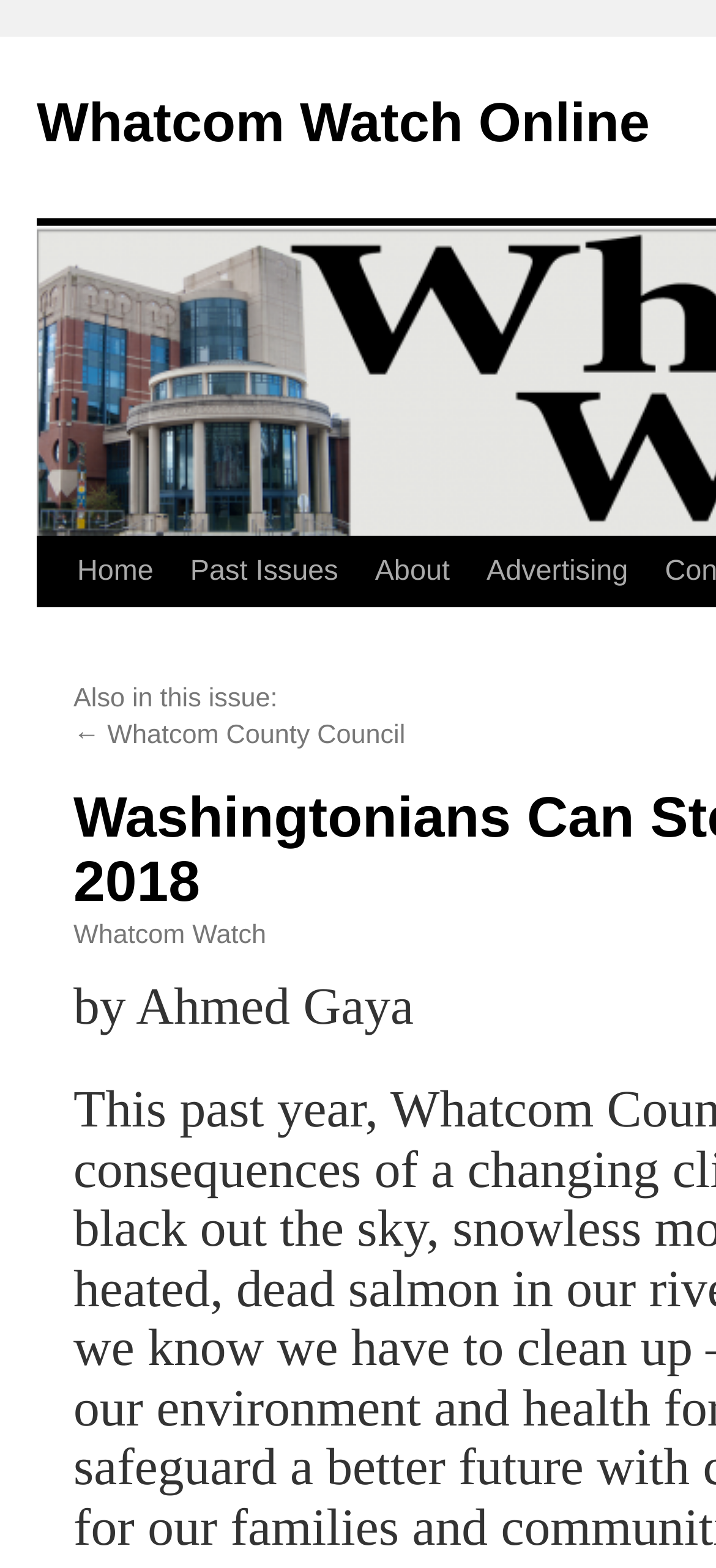Find the bounding box of the web element that fits this description: "Past Issues".

[0.222, 0.343, 0.446, 0.432]